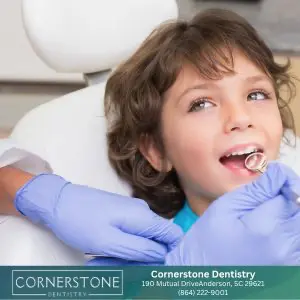Respond to the following question using a concise word or phrase: 
What type of care does Cornerstone Dentistry emphasize?

Preventive care